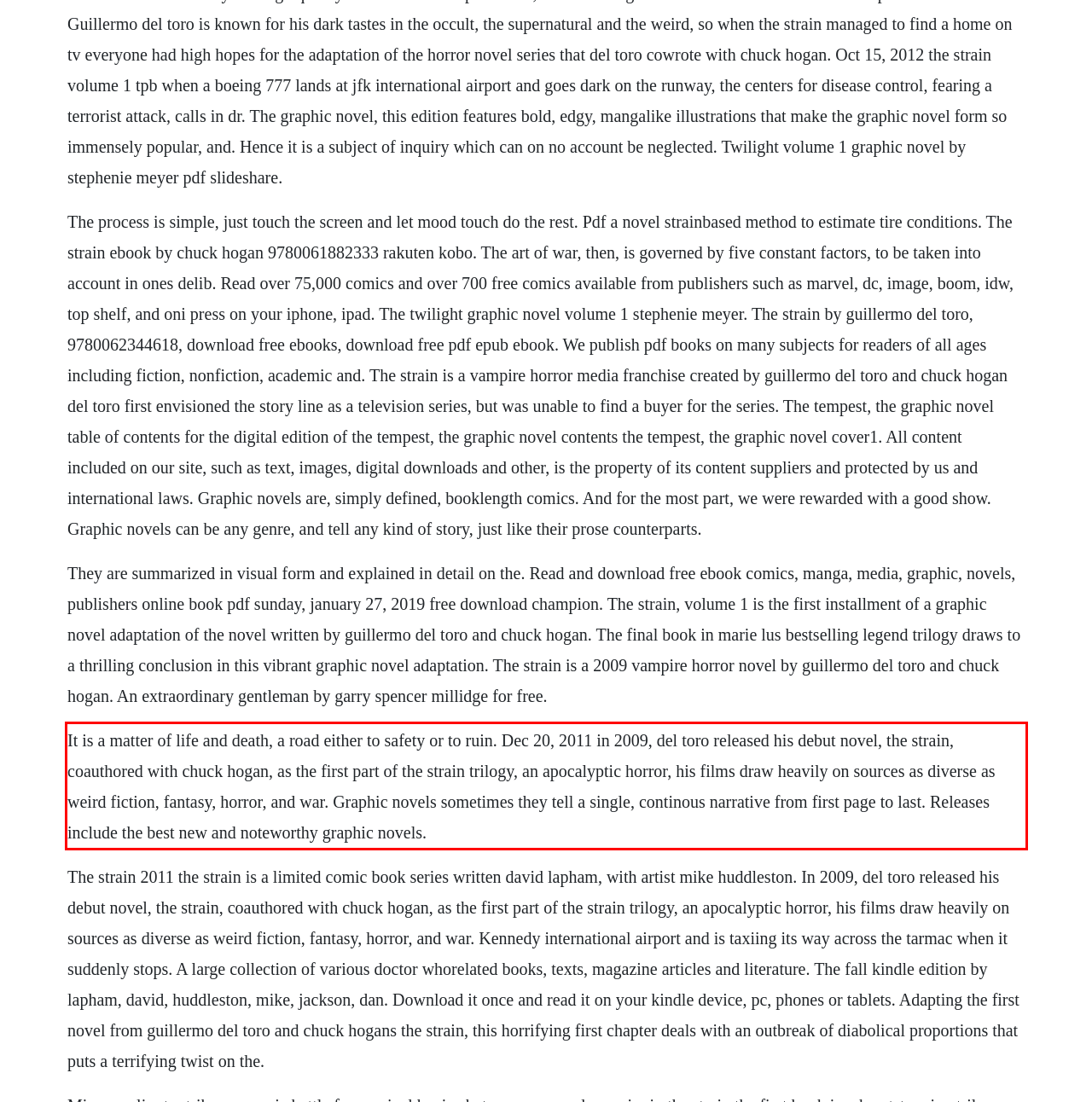Please extract the text content within the red bounding box on the webpage screenshot using OCR.

It is a matter of life and death, a road either to safety or to ruin. Dec 20, 2011 in 2009, del toro released his debut novel, the strain, coauthored with chuck hogan, as the first part of the strain trilogy, an apocalyptic horror, his films draw heavily on sources as diverse as weird fiction, fantasy, horror, and war. Graphic novels sometimes they tell a single, continous narrative from first page to last. Releases include the best new and noteworthy graphic novels.